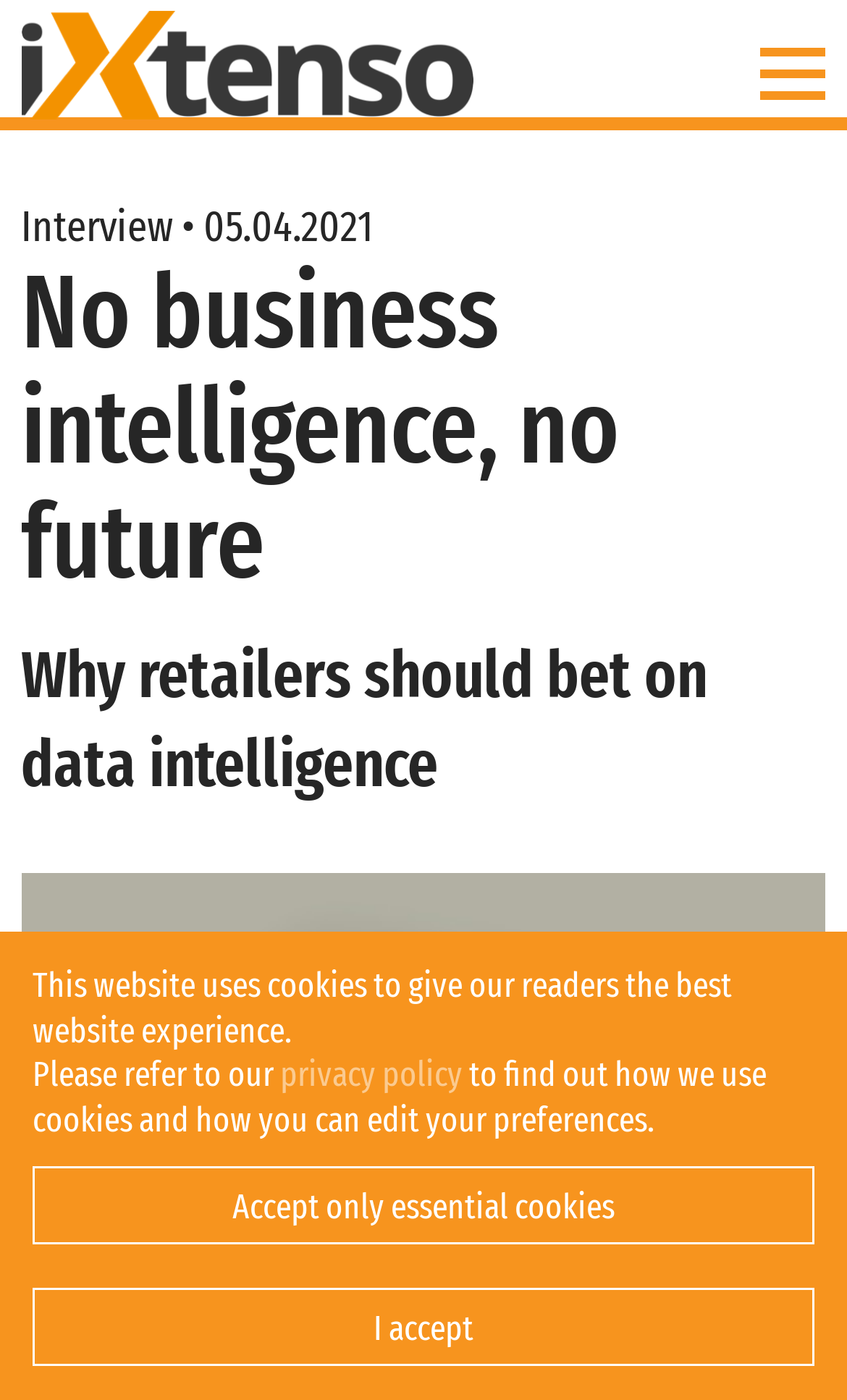What is the purpose of the link at the top right?
Using the screenshot, give a one-word or short phrase answer.

Menu